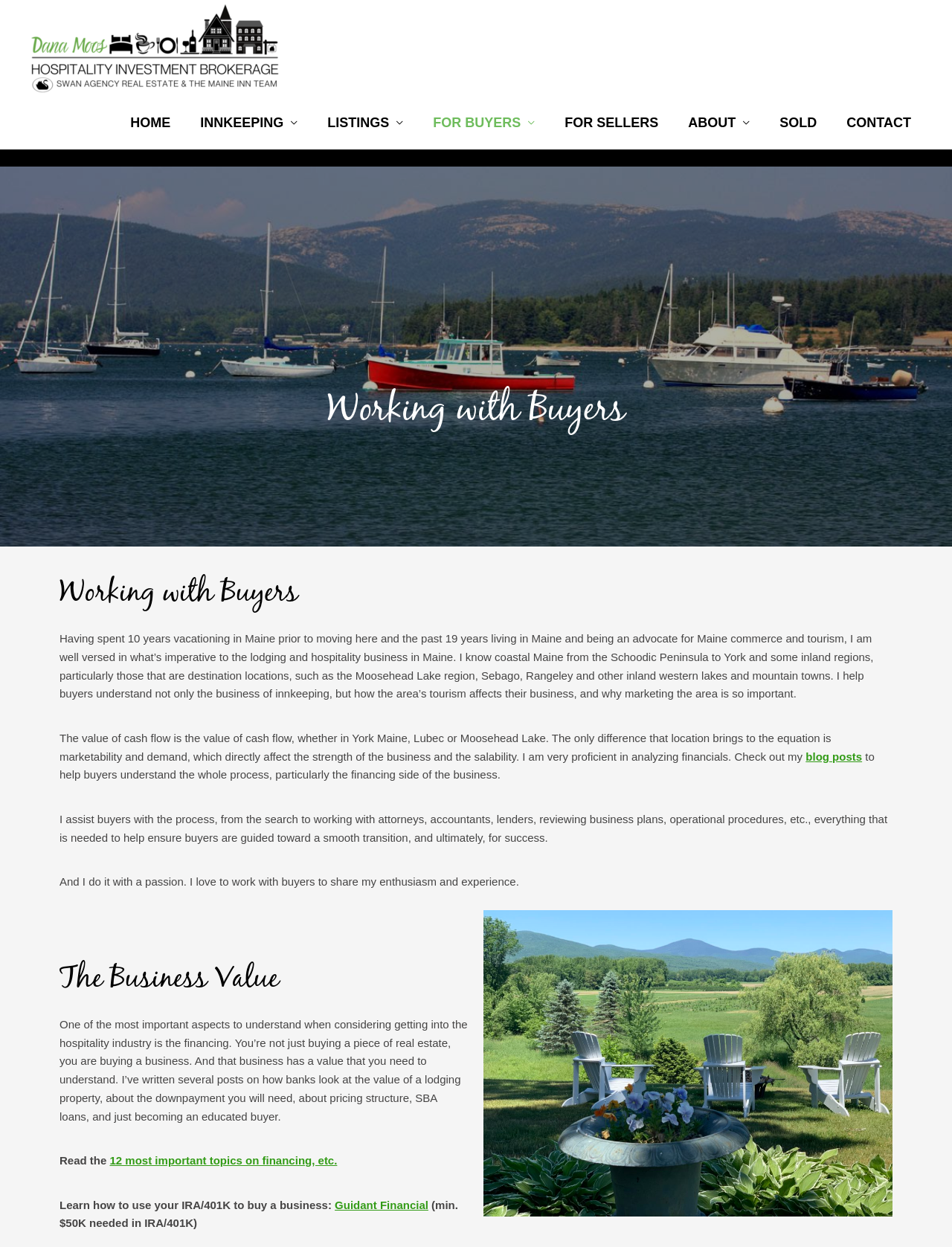Based on the element description, predict the bounding box coordinates (top-left x, top-left y, bottom-right x, bottom-right y) for the UI element in the screenshot: alt="Dana Moos, Hospitality Investment Broker"

[0.027, 0.032, 0.301, 0.043]